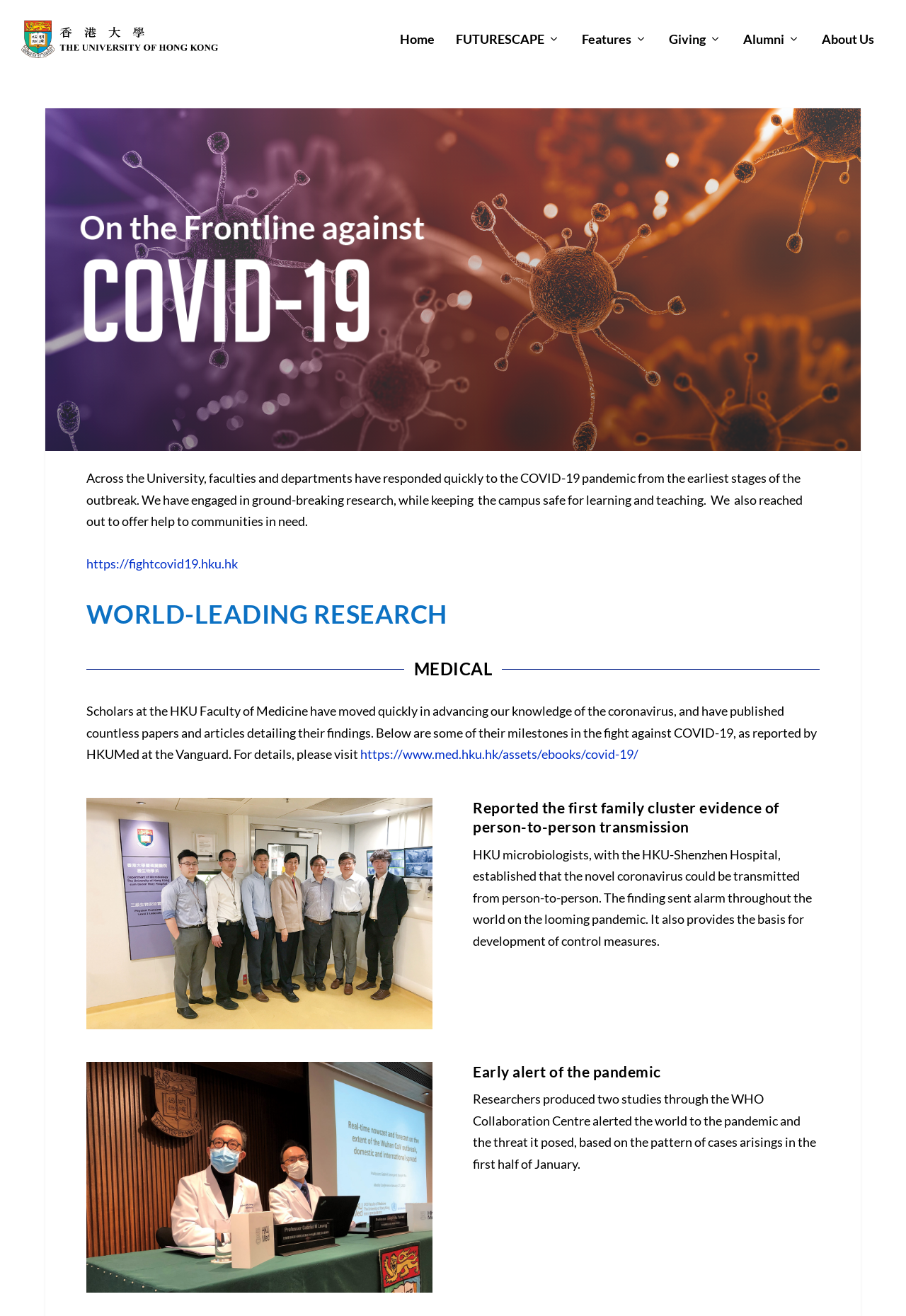Explain in detail what is displayed on the webpage.

The webpage is about the University of Hong Kong's (HKU) efforts in combating the COVID-19 pandemic. At the top, there is a navigation menu with links to "Home", "About Us", and other sections. Below the menu, there is a prominent header "FUTURESCAPE" followed by tabs for "Features", "Giving", and "Alumni".

The main content of the page is divided into sections, with the first section describing the university's response to the pandemic. There is a brief introduction to the university's research, learning, and public services during the pandemic, accompanied by a link to a related website.

The next section is titled "WORLD-LEADING RESEARCH" and focuses on the medical research conducted by the HKU Faculty of Medicine. There is a brief overview of the faculty's achievements, followed by a link to a detailed report. Below this, there are three sections highlighting specific milestones in the fight against COVID-19, including the reporting of the first family cluster evidence of person-to-person transmission and the early alert of the pandemic. Each of these sections features an image and a brief description of the achievement.

Throughout the page, there are several images, including a logo for "HKU CNews | Spring 2021" at the top and various icons and graphics accompanying the text. The overall layout is organized and easy to follow, with clear headings and concise text.